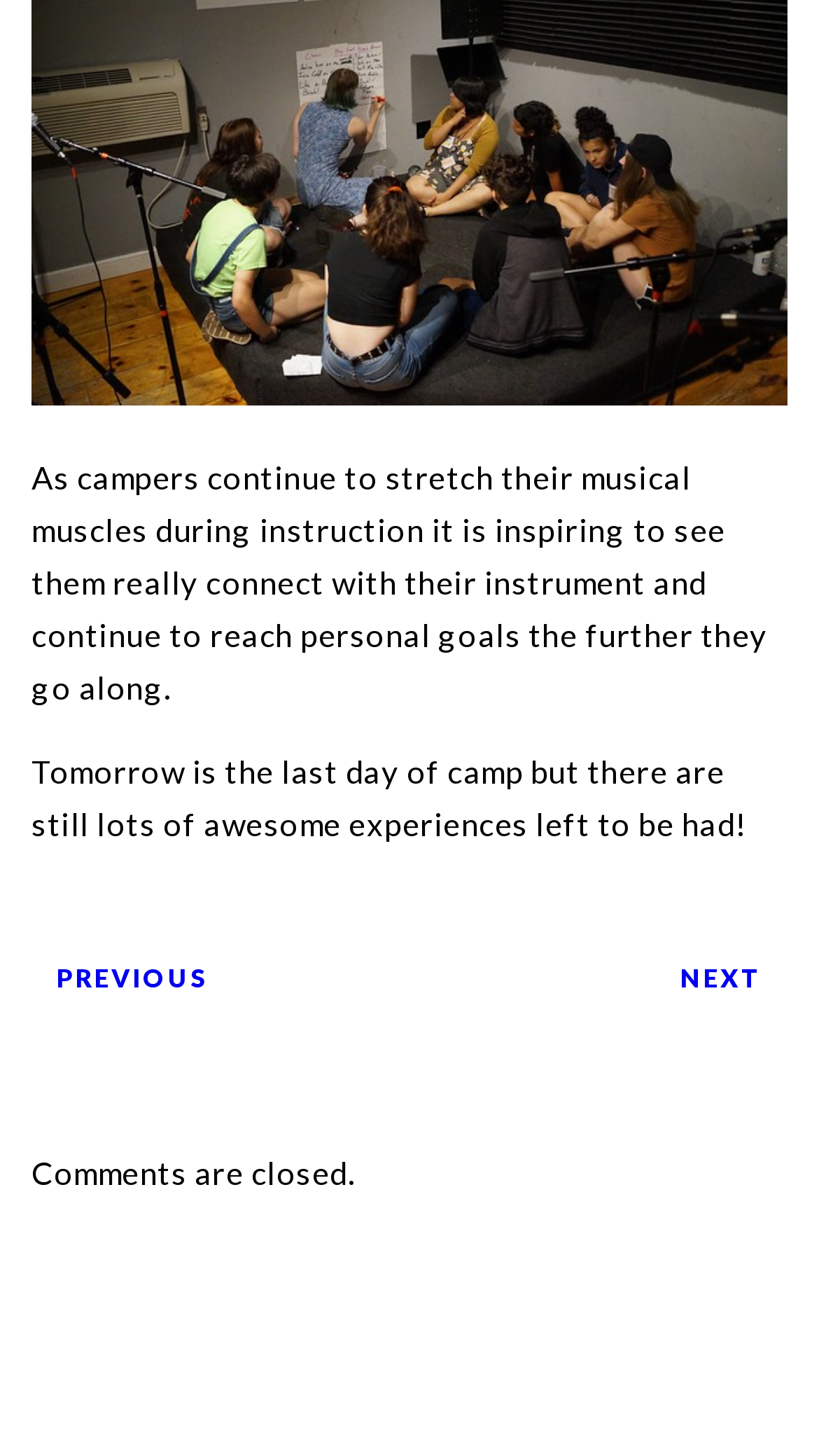How many social media links are there?
Give a one-word or short-phrase answer derived from the screenshot.

5